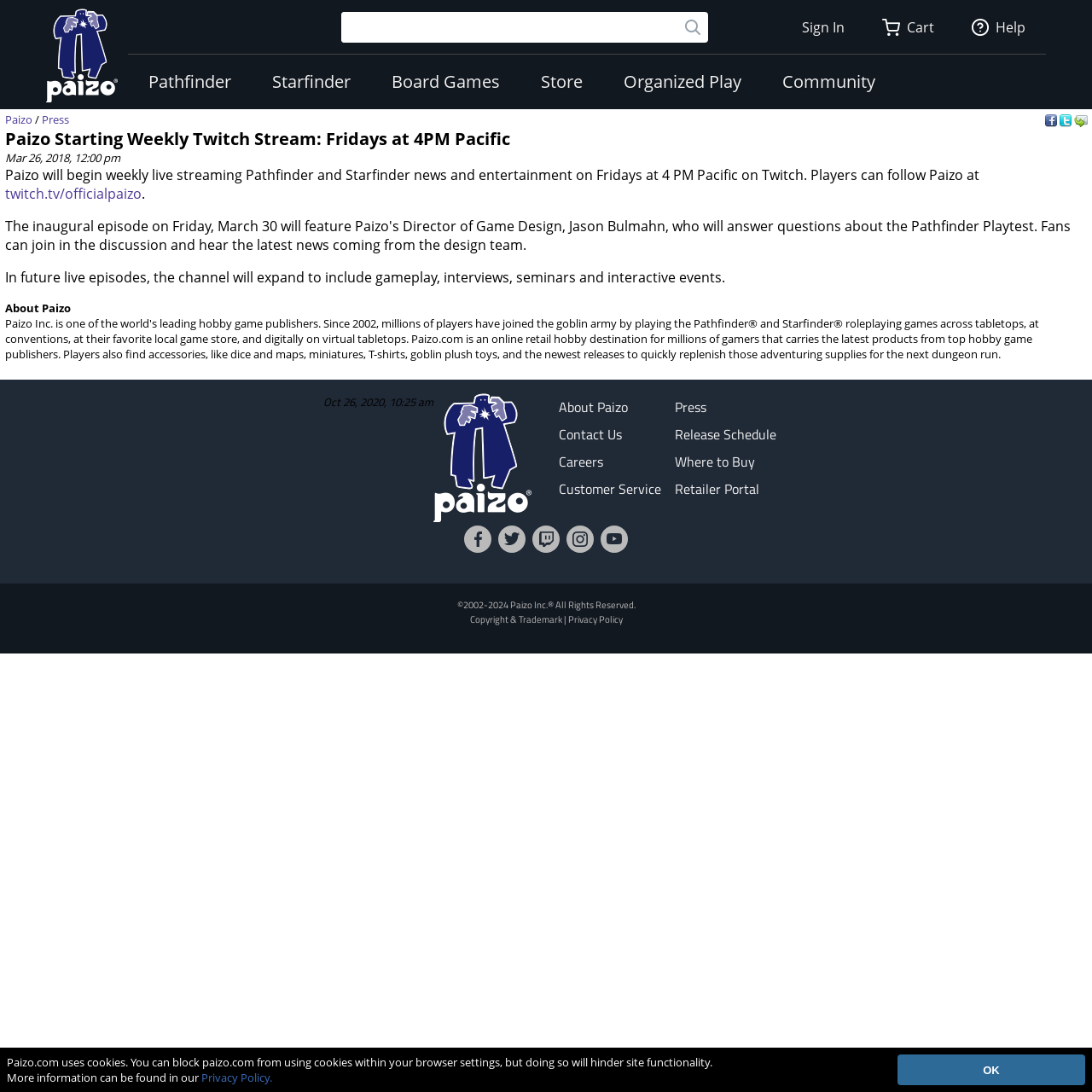What is the category of the 'Beginner Box' link?
Answer the question based on the image using a single word or a brief phrase.

Pathfinder